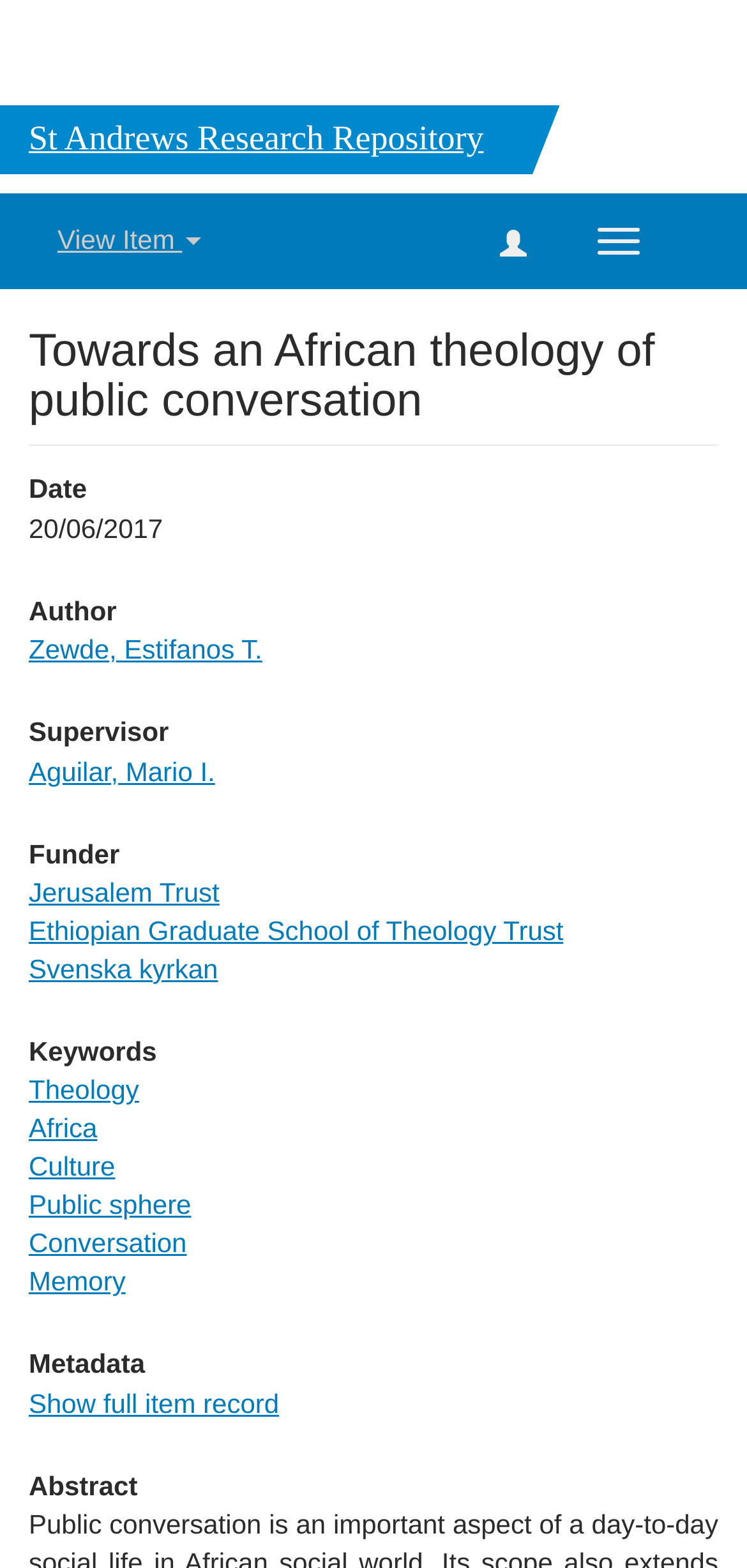Please specify the bounding box coordinates of the clickable region necessary for completing the following instruction: "Click on author Estifanos T. Zewde". The coordinates must consist of four float numbers between 0 and 1, i.e., [left, top, right, bottom].

[0.038, 0.404, 0.351, 0.424]